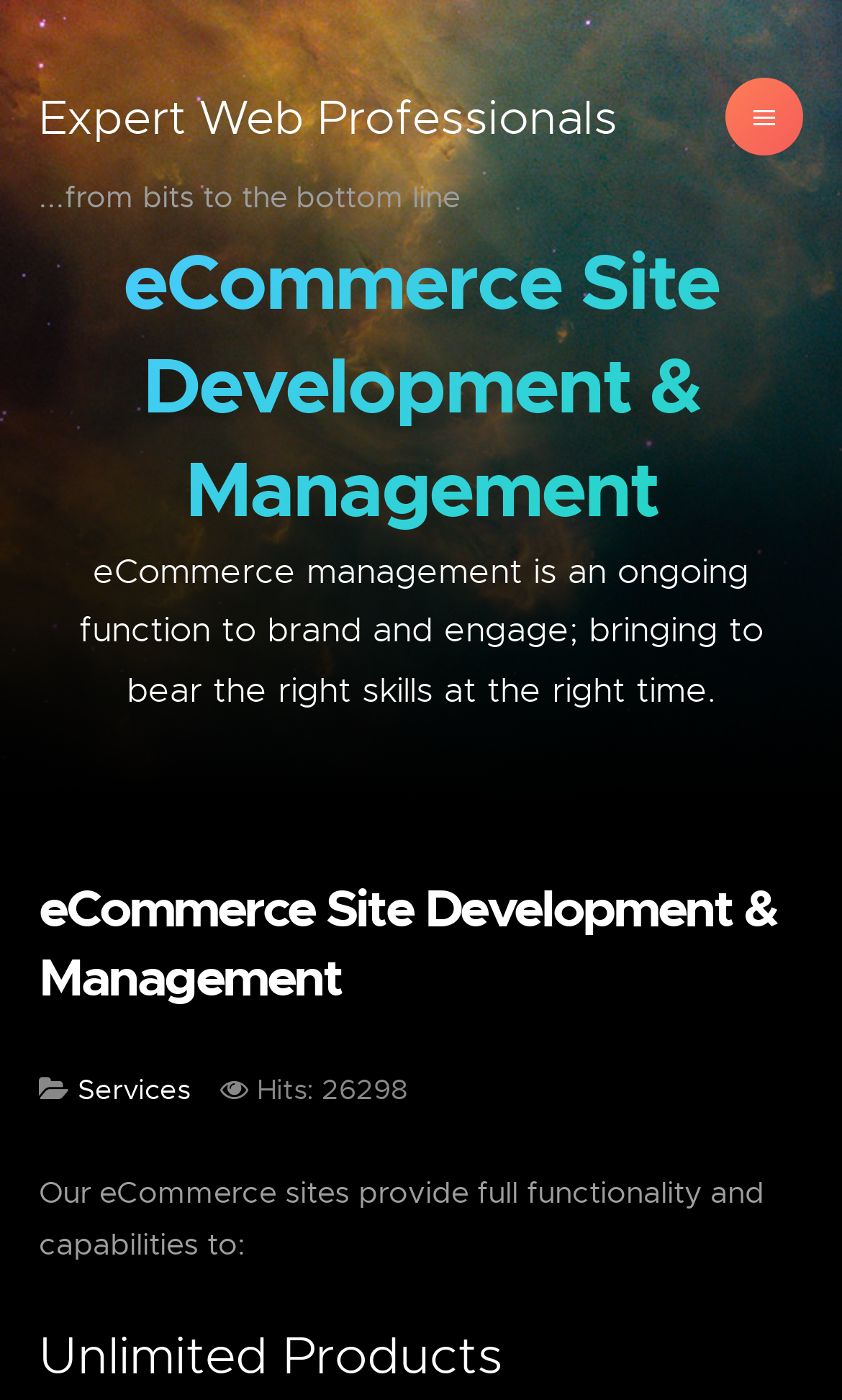Write an exhaustive caption that covers the webpage's main aspects.

The webpage is focused on eCommerce management, with the title "eCommerce" at the top. At the top-left corner, there is a link to "Expert Web Professionals". Below this link, there is a static text "...from bits to the bottom line". On the top-right corner, there is a button with no text. 

Below these elements, there is a heading "eCommerce Site Development & Management" that spans almost the entire width of the page. Under this heading, there is a paragraph of text that explains eCommerce management as an ongoing function to brand and engage, bringing the right skills at the right time.

Further down, there is a section with a heading "eCommerce Site Development & Management" again, which contains a link to the same title. Below this section, there is a description list with two items. The first item has a label "Category:" and a link to "Services". The second item has a static text "Hits: 26298". 

At the bottom of the page, there is a static text "Our eCommerce sites provide full functionality and capabilities to:". Finally, there is a heading "Unlimited Products" at the very bottom of the page.